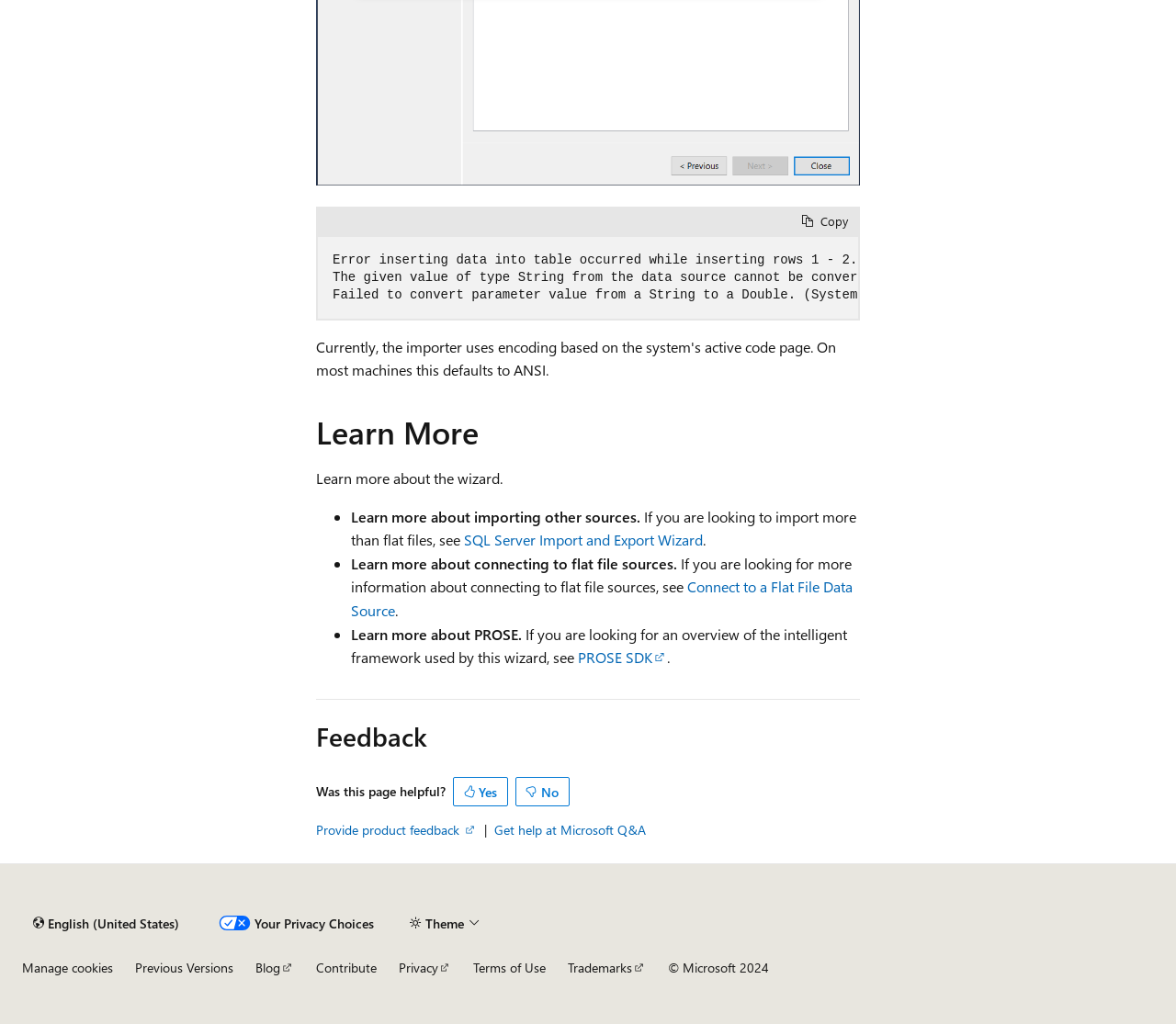Extract the bounding box for the UI element that matches this description: "Get help at Microsoft Q&A".

[0.42, 0.799, 0.549, 0.822]